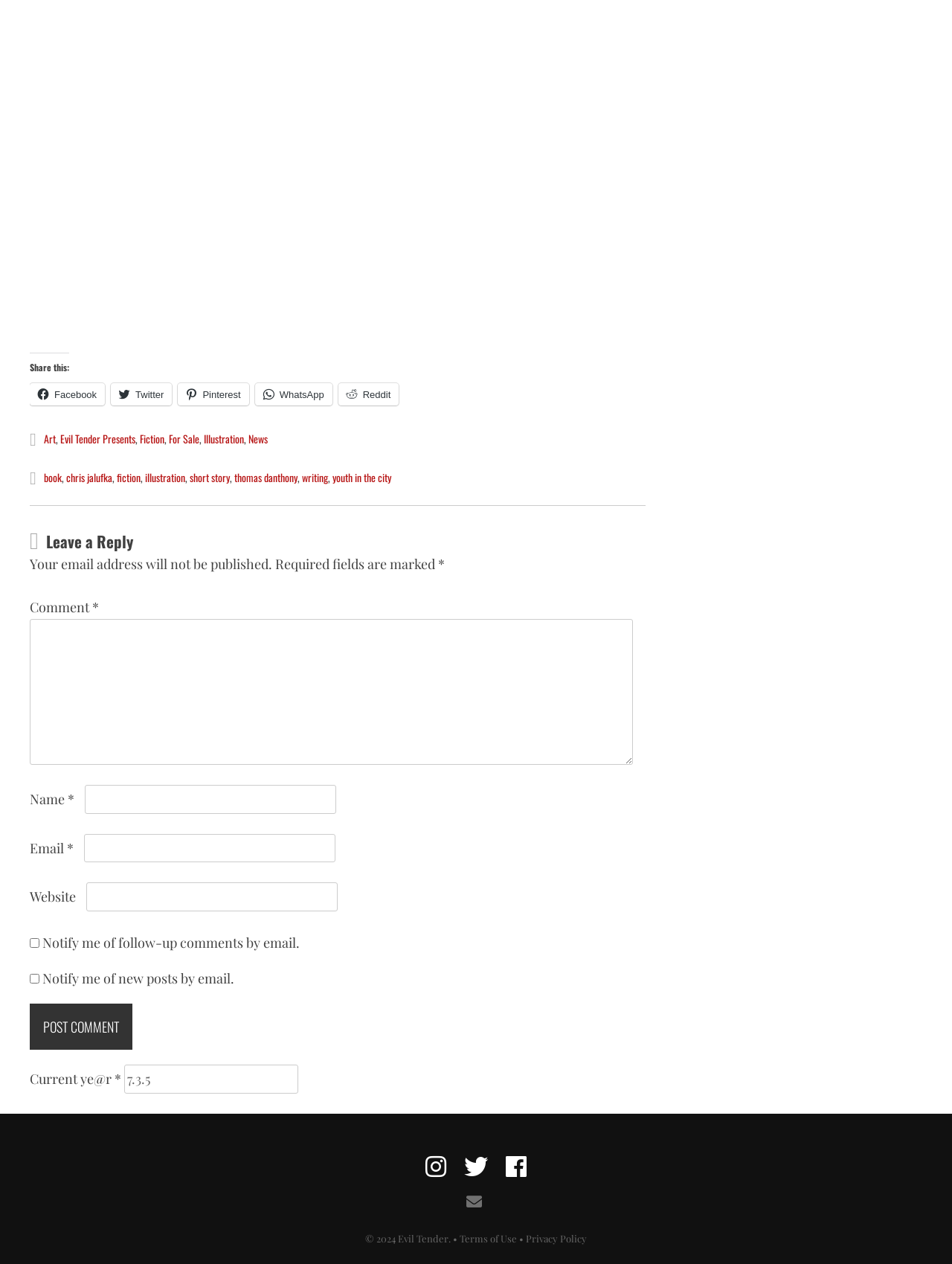Determine the bounding box coordinates for the clickable element required to fulfill the instruction: "View the 'Reviews'". Provide the coordinates as four float numbers between 0 and 1, i.e., [left, top, right, bottom].

None